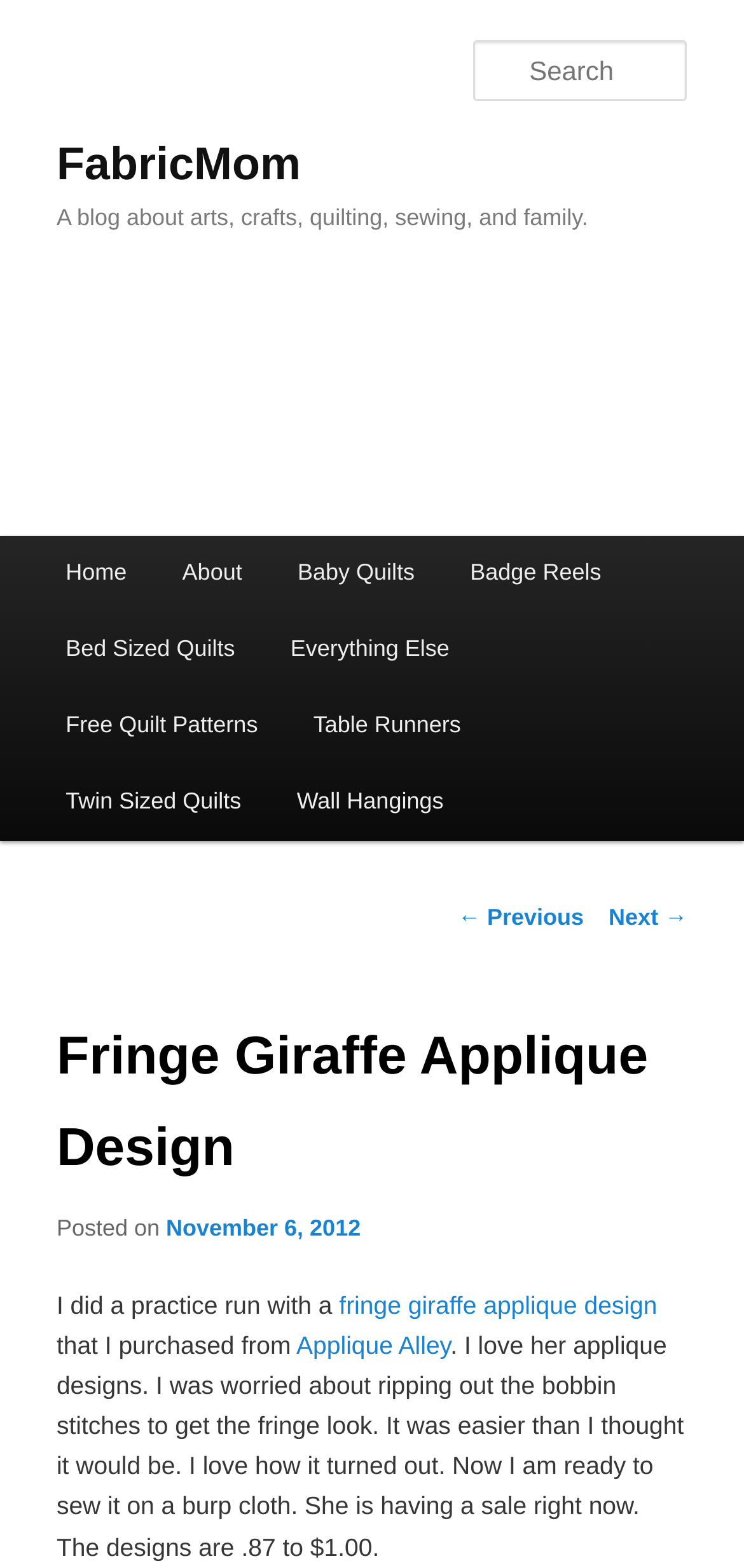What is the author planning to sew the design on?
Provide a well-explained and detailed answer to the question.

The author mentions that they are now ready to sew the design on a burp cloth, which is mentioned in the text of the post.